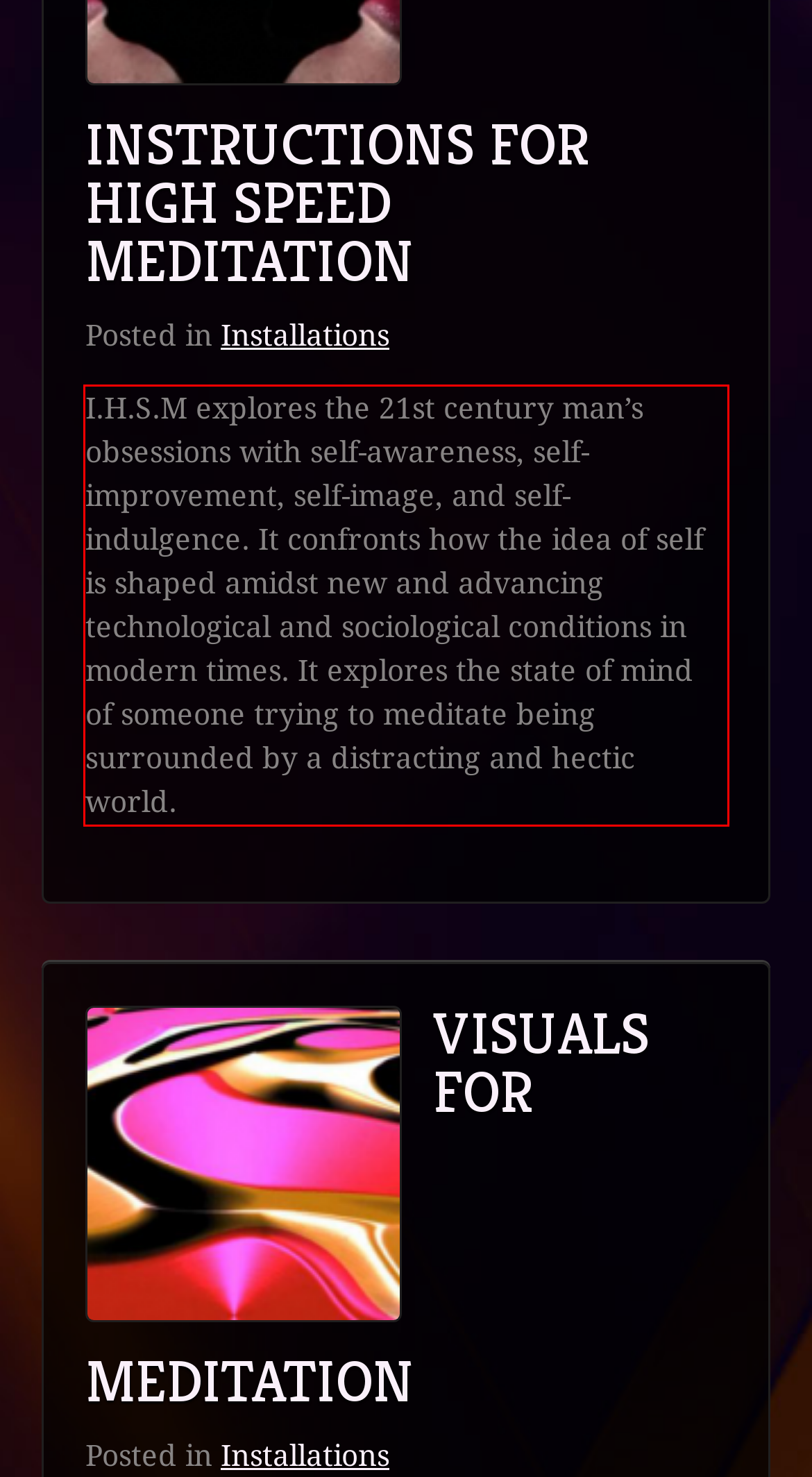Given a webpage screenshot with a red bounding box, perform OCR to read and deliver the text enclosed by the red bounding box.

I.H.S.M explores the 21st century man’s obsessions with self-awareness, self-improvement, self-image, and self-indulgence. It confronts how the idea of self is shaped amidst new and advancing technological and sociological conditions in modern times. It explores the state of mind of someone trying to meditate being surrounded by a distracting and hectic world.